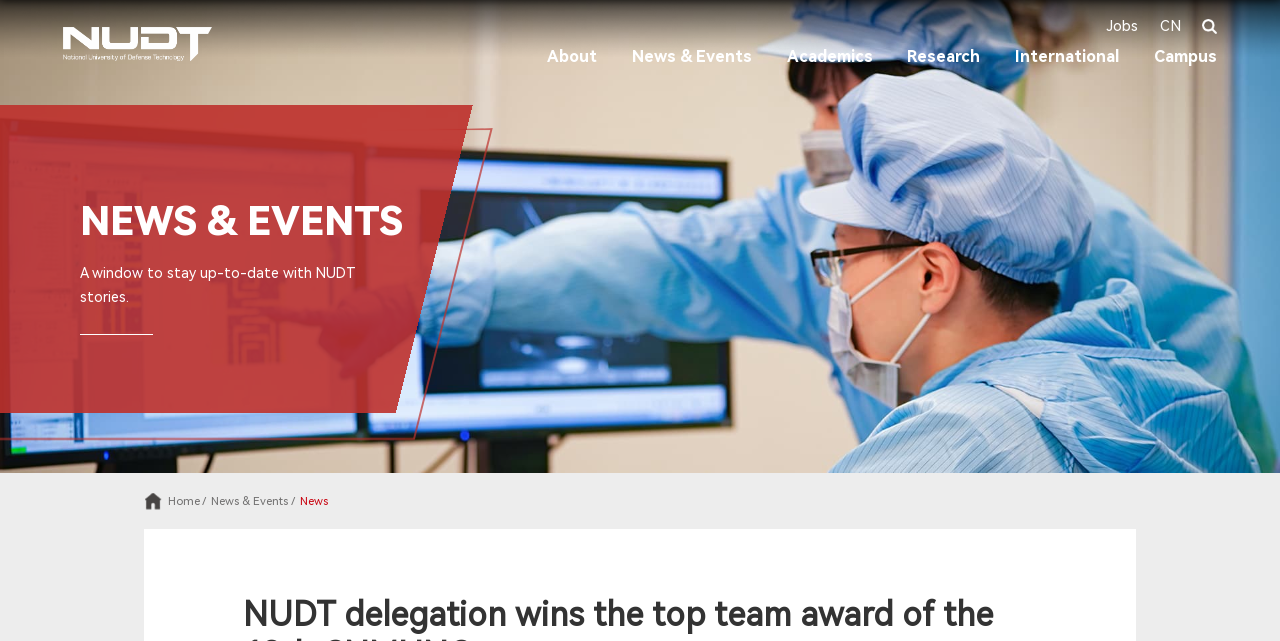Find the bounding box coordinates of the area to click in order to follow the instruction: "view job opportunities".

[0.865, 0.027, 0.889, 0.055]